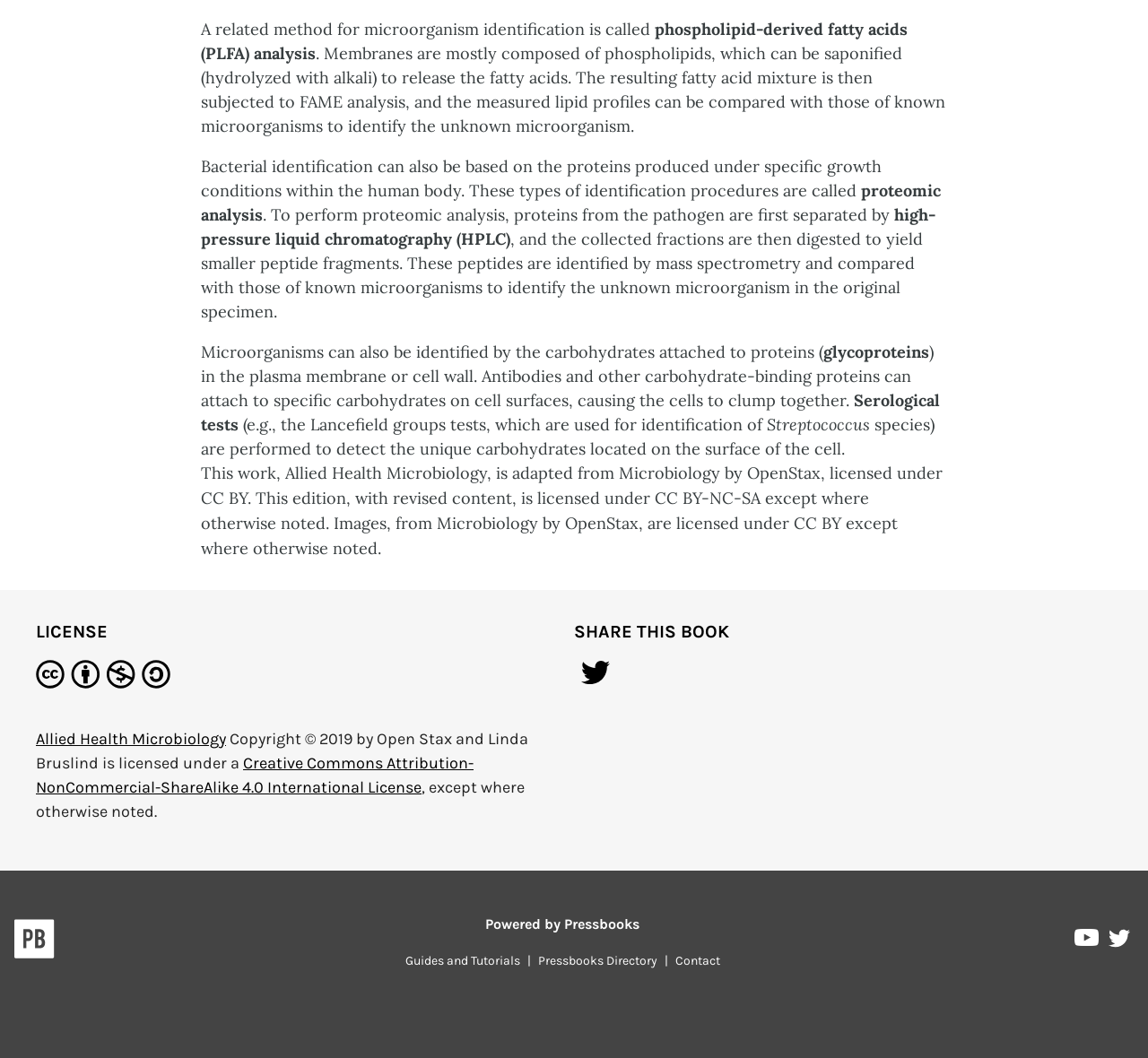Please provide a comprehensive answer to the question based on the screenshot: What is the name of the platform that powered this book?

The webpage mentions that the book is powered by Pressbooks, as indicated by the logo and text at the bottom of the page.